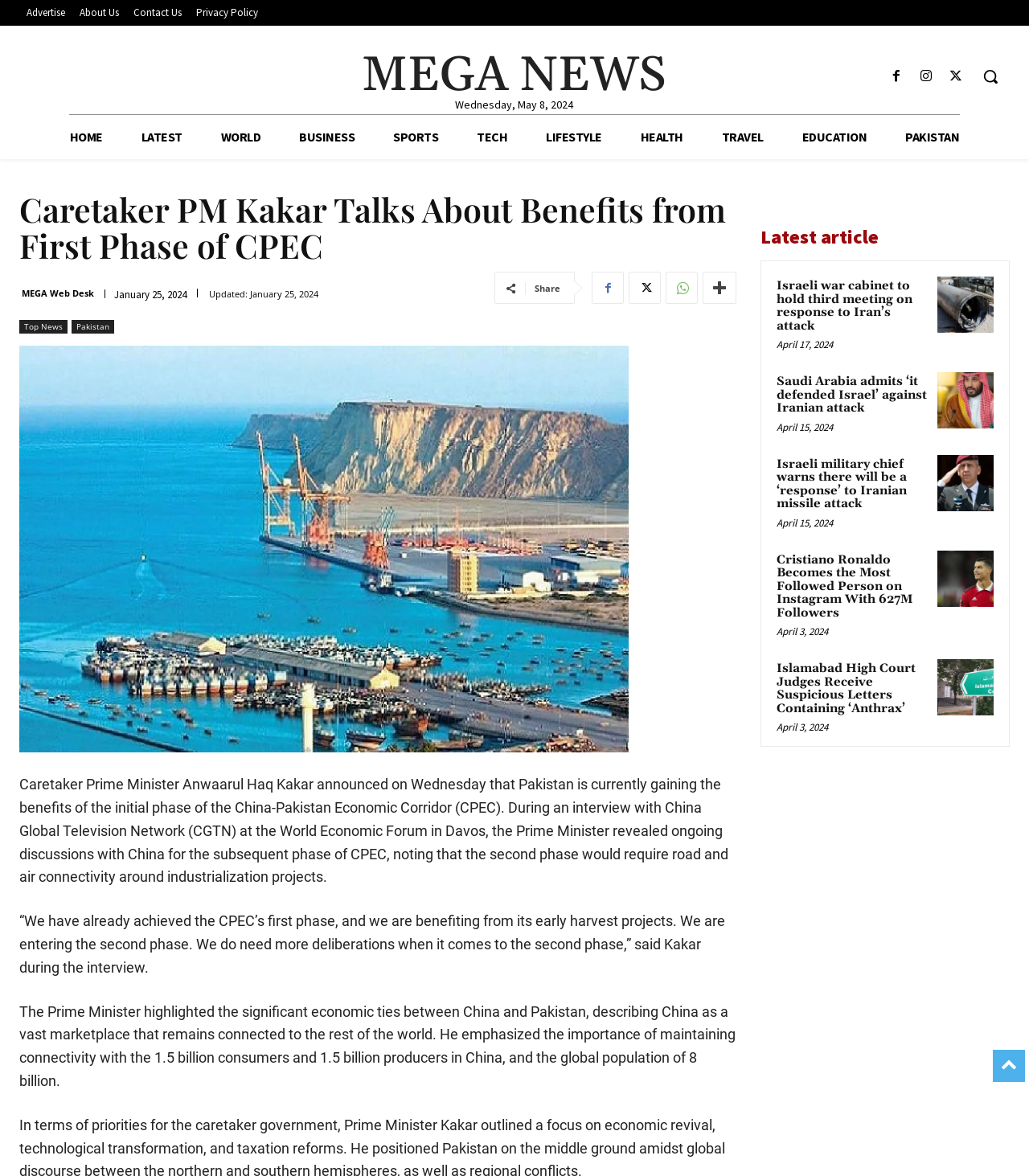What is the name of the TV network the Prime Minister was interviewed by? Please answer the question using a single word or phrase based on the image.

CGTN